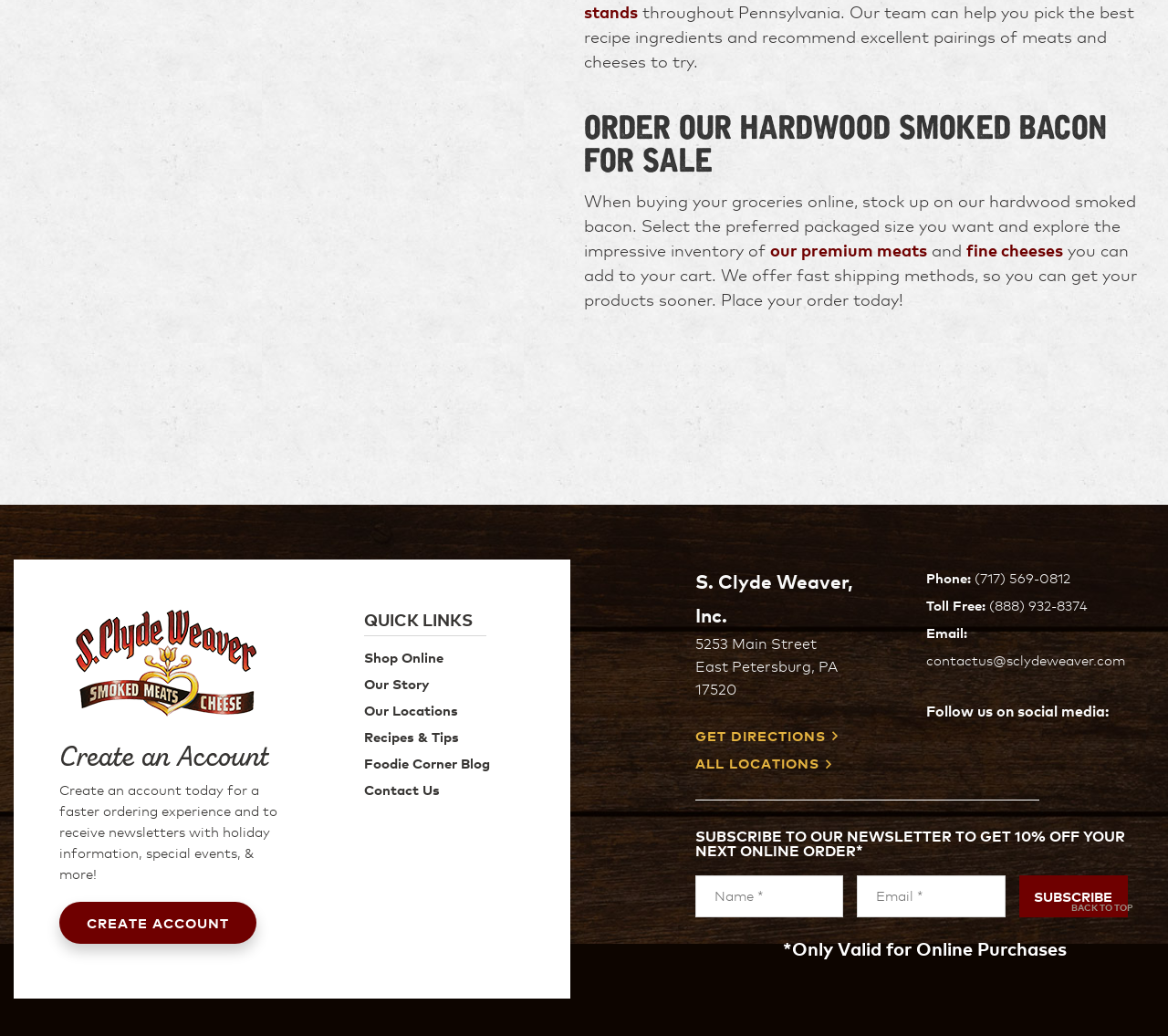Please find and report the bounding box coordinates of the element to click in order to perform the following action: "Create an account". The coordinates should be expressed as four float numbers between 0 and 1, in the format [left, top, right, bottom].

[0.051, 0.87, 0.22, 0.911]